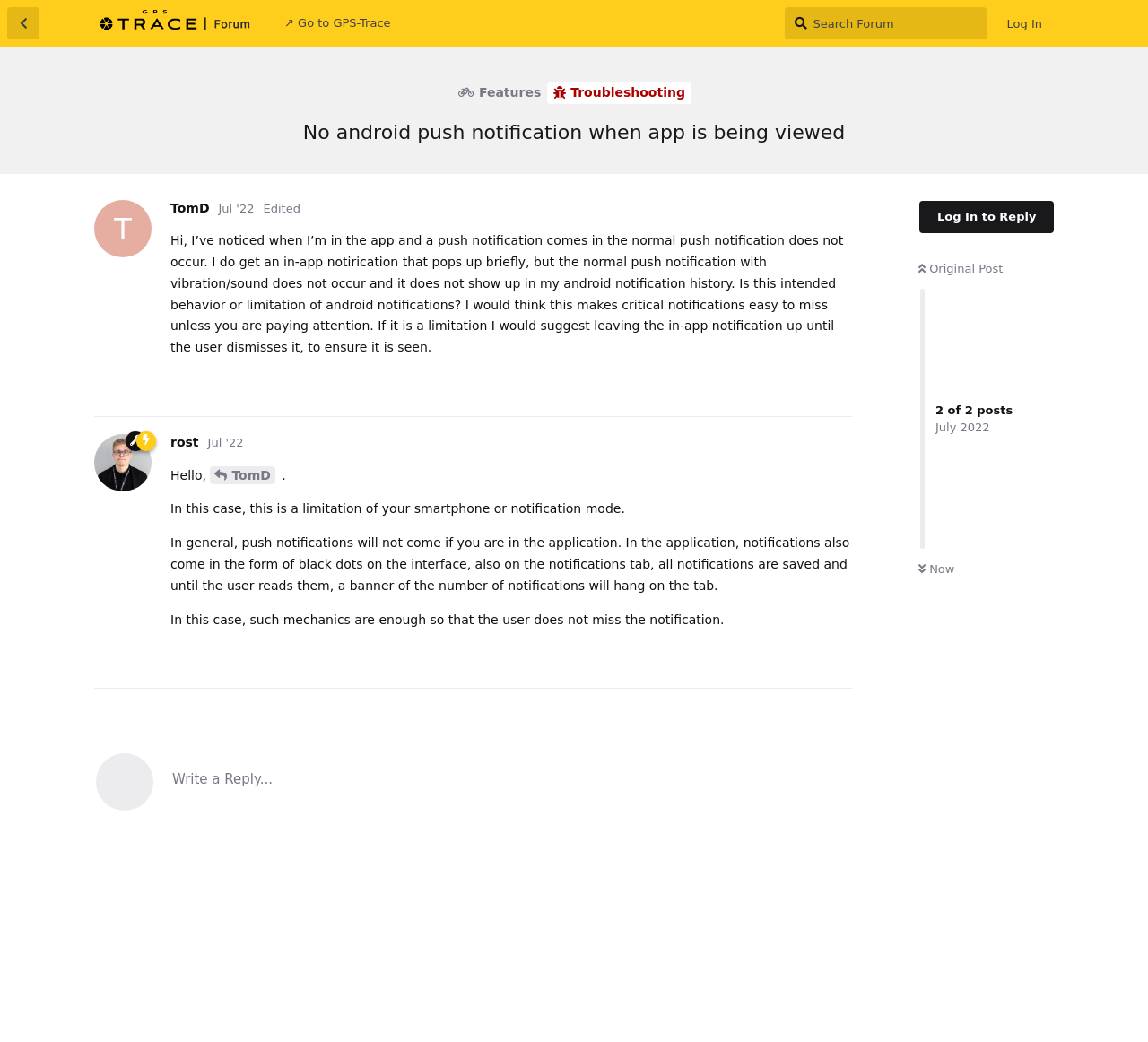Determine the bounding box coordinates for the element that should be clicked to follow this instruction: "Reply to the original post". The coordinates should be given as four float numbers between 0 and 1, in the format [left, top, right, bottom].

[0.694, 0.352, 0.742, 0.383]